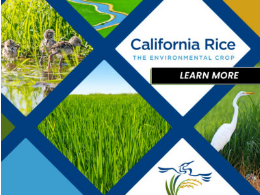Explain what is happening in the image with as much detail as possible.

The image features a vibrant, colorful collage representing California Rice and its environmental significance. The central graphic showcases the text "California Rice" accompanied by the tagline "THE ENVIRONMENTAL CROP," highlighting the ecological benefits associated with rice farming in California. Surrounding this central label are various images, including scenes of lush green rice fields, a serene waterway, wildlife such as birds in a wetland, and a graceful heron. These elements emphasize the relationship between rice cultivation and environmental sustainability. In the bottom right corner, a prominent "LEARN MORE" button invites viewers to explore further information about the initiatives and ecological impact of California rice farming. The overall aesthetic combines agricultural beauty with environmental stewardship, effectively communicating the importance of rice as both a crop and a habitat supporter.